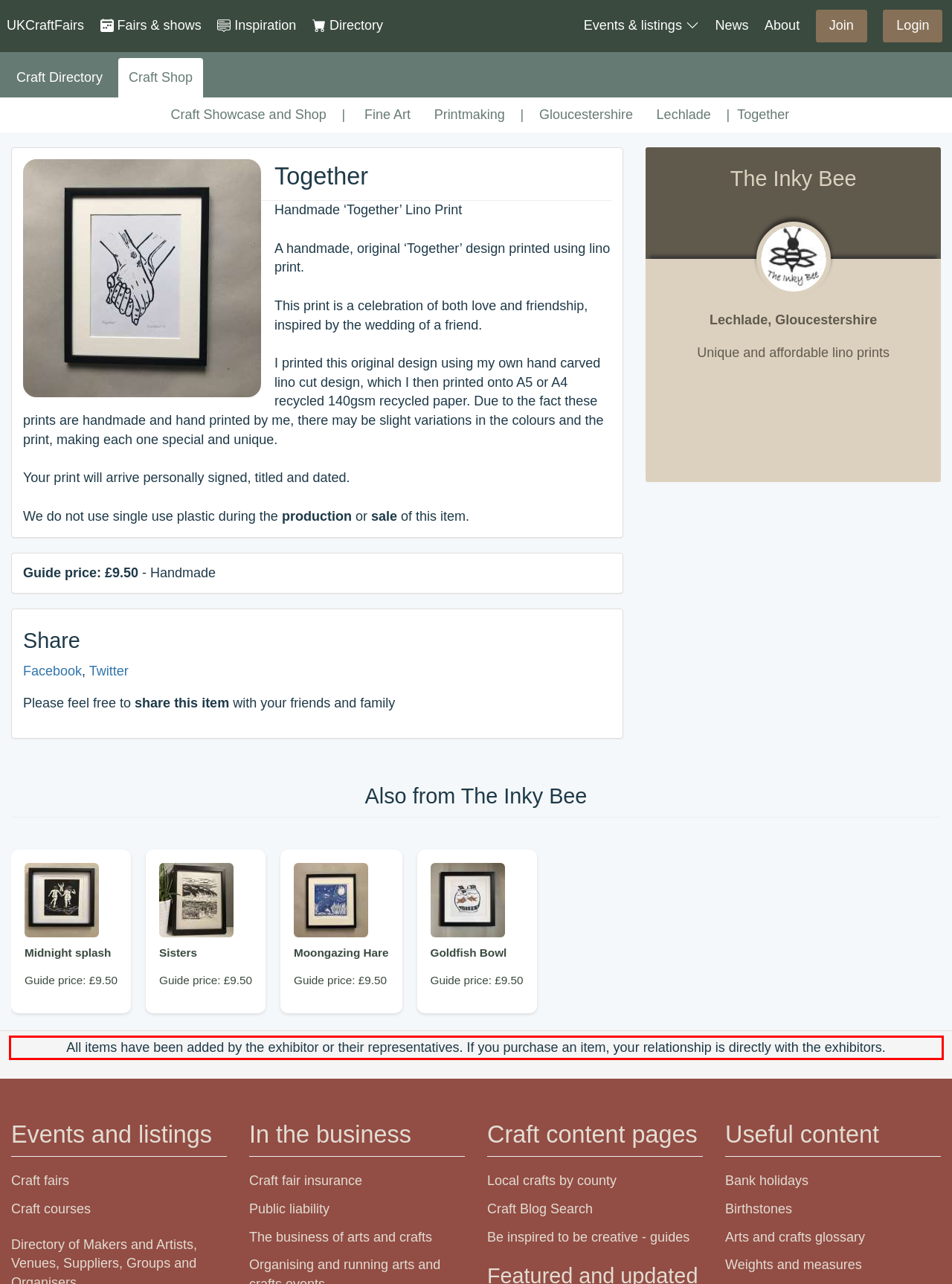Analyze the screenshot of a webpage where a red rectangle is bounding a UI element. Extract and generate the text content within this red bounding box.

All items have been added by the exhibitor or their representatives. If you purchase an item, your relationship is directly with the exhibitors.